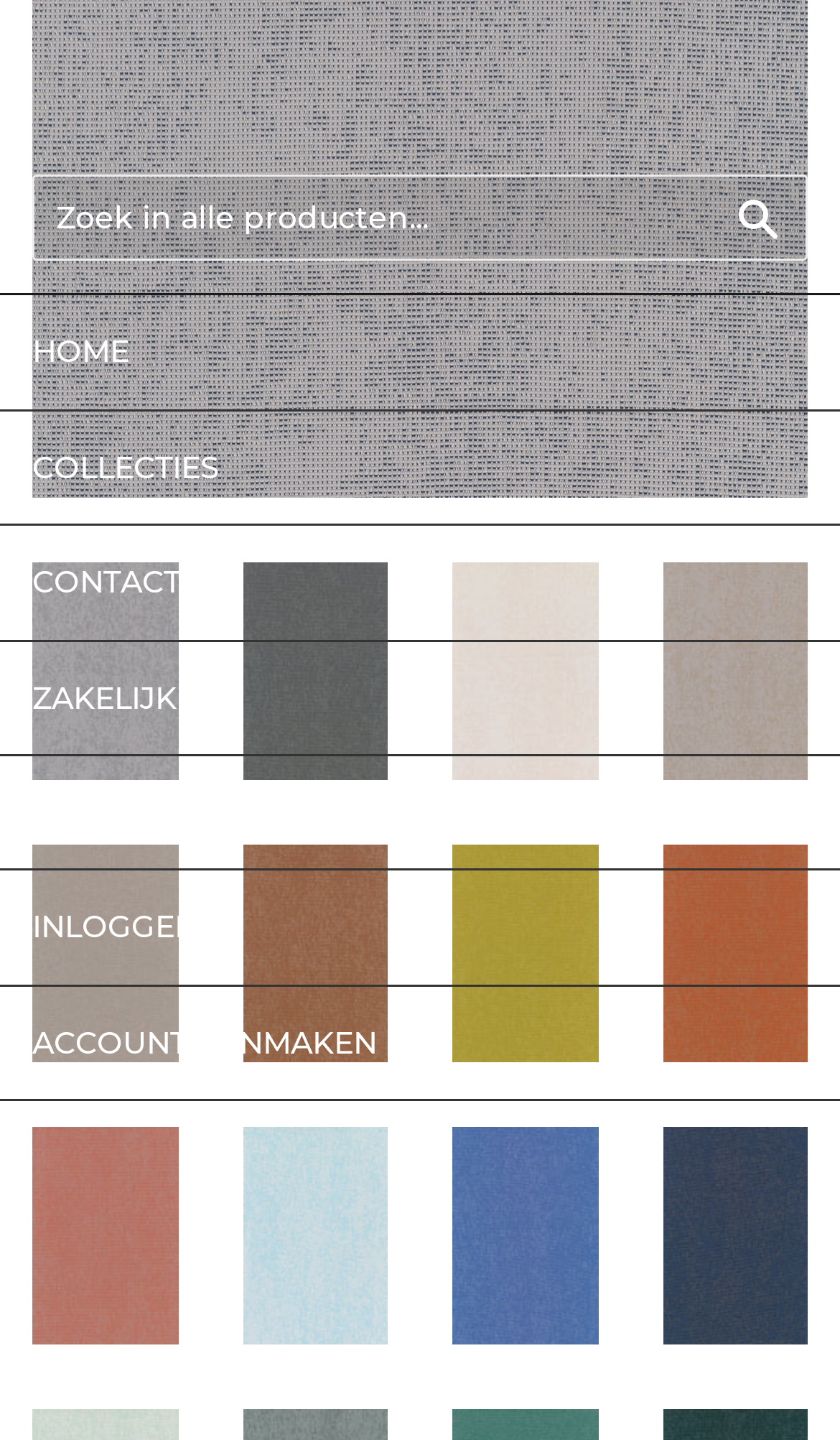Please identify the bounding box coordinates of the region to click in order to complete the given instruction: "Read topic 'Discover the best API client tool - Apidog'". The coordinates should be four float numbers between 0 and 1, i.e., [left, top, right, bottom].

None